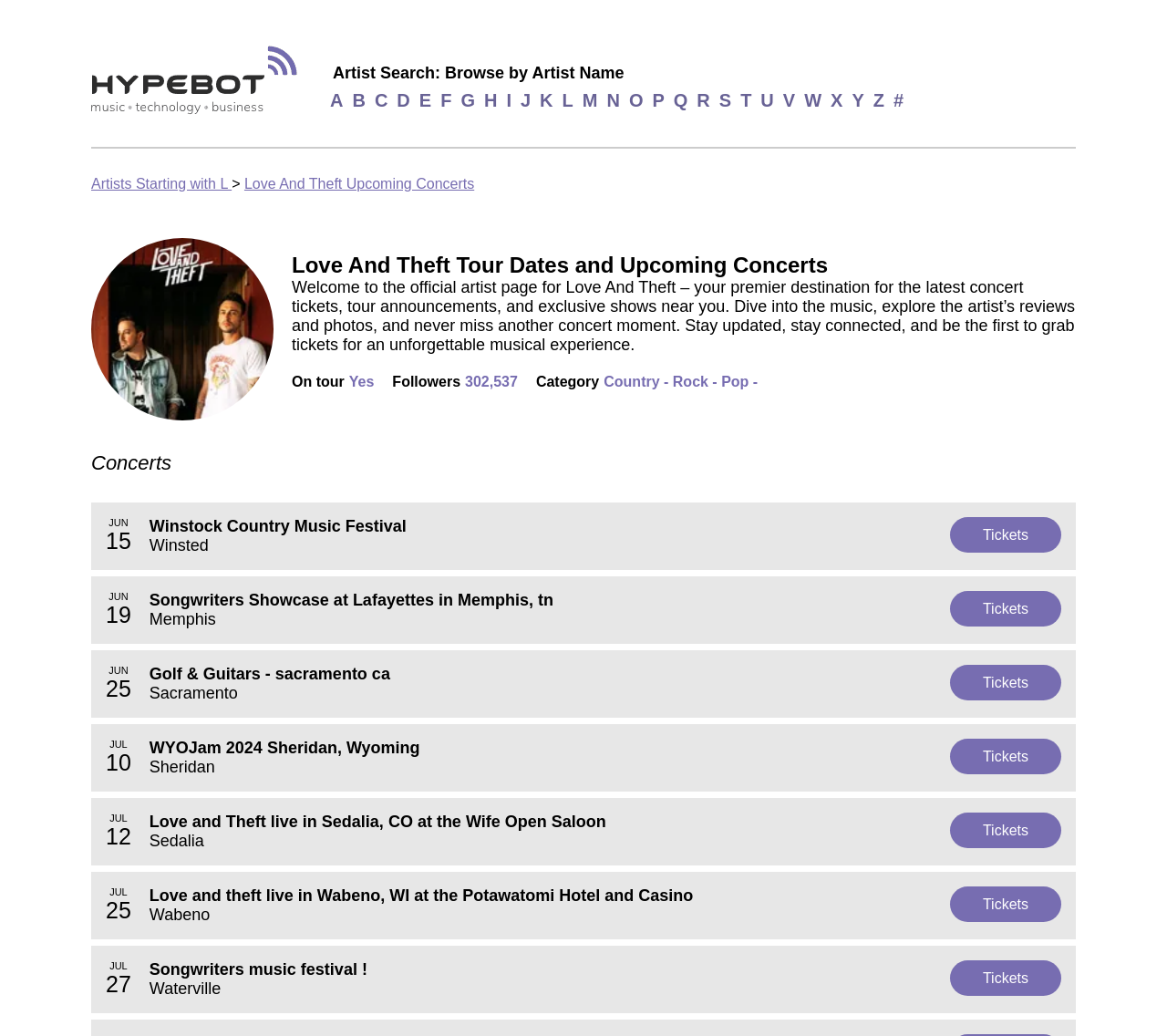What is the date of the Winstock Country Music Festival concert?
Answer the question based on the image using a single word or a brief phrase.

JUN 15